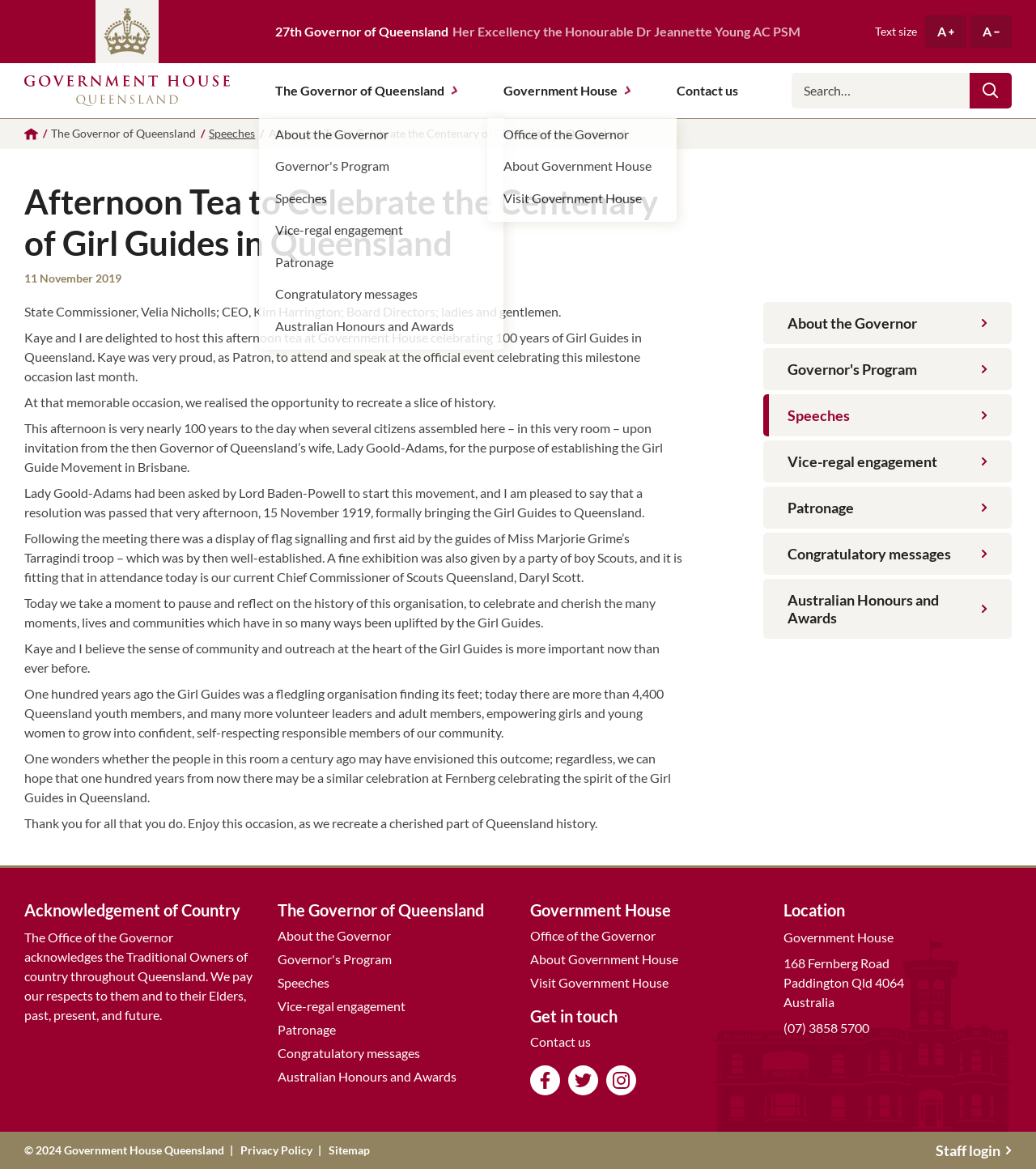What is the purpose of the afternoon tea event?
Using the image, give a concise answer in the form of a single word or short phrase.

Celebrate the Centenary of Girl Guides in Queensland